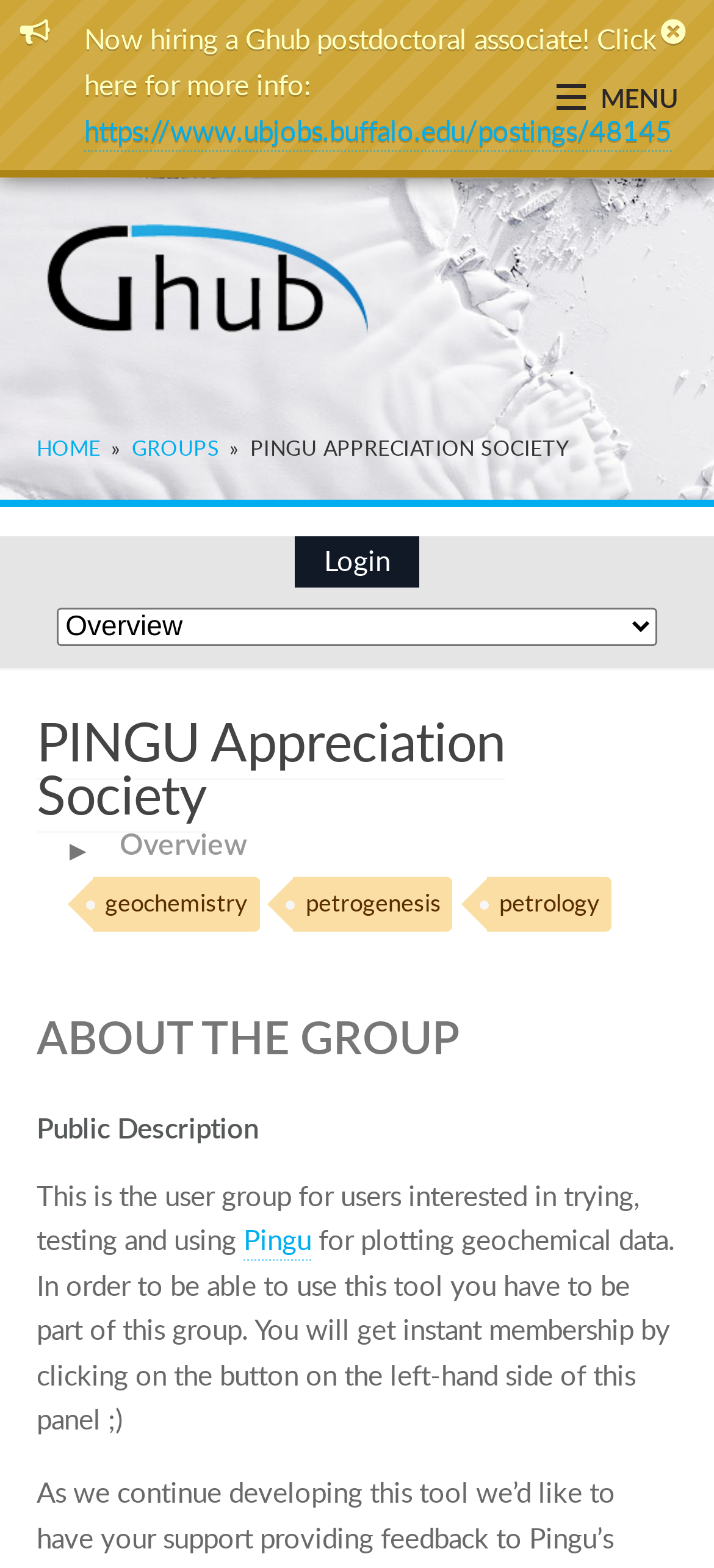Provide a short answer using a single word or phrase for the following question: 
What is the purpose of this group?

For users interested in plotting geochemical data